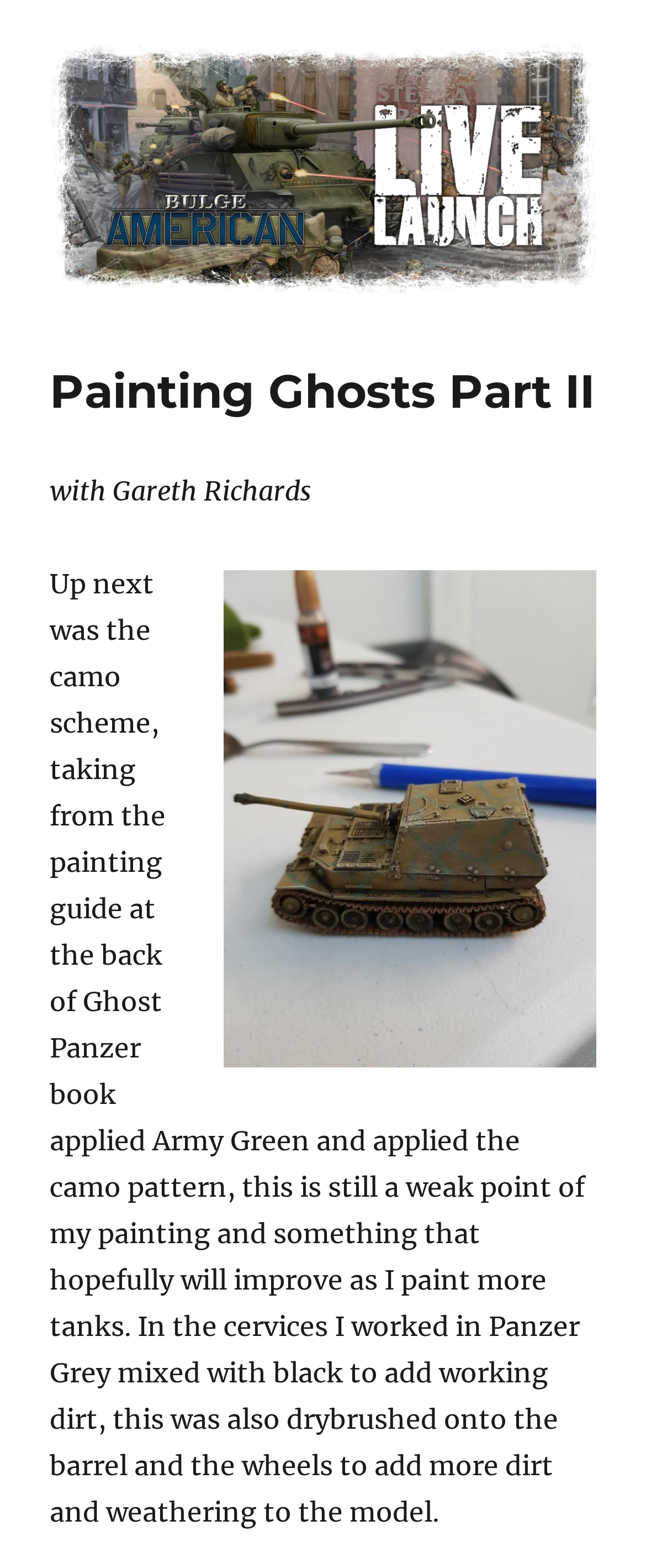Provide a single word or phrase answer to the question: 
Who is the person mentioned in the text?

Gareth Richards